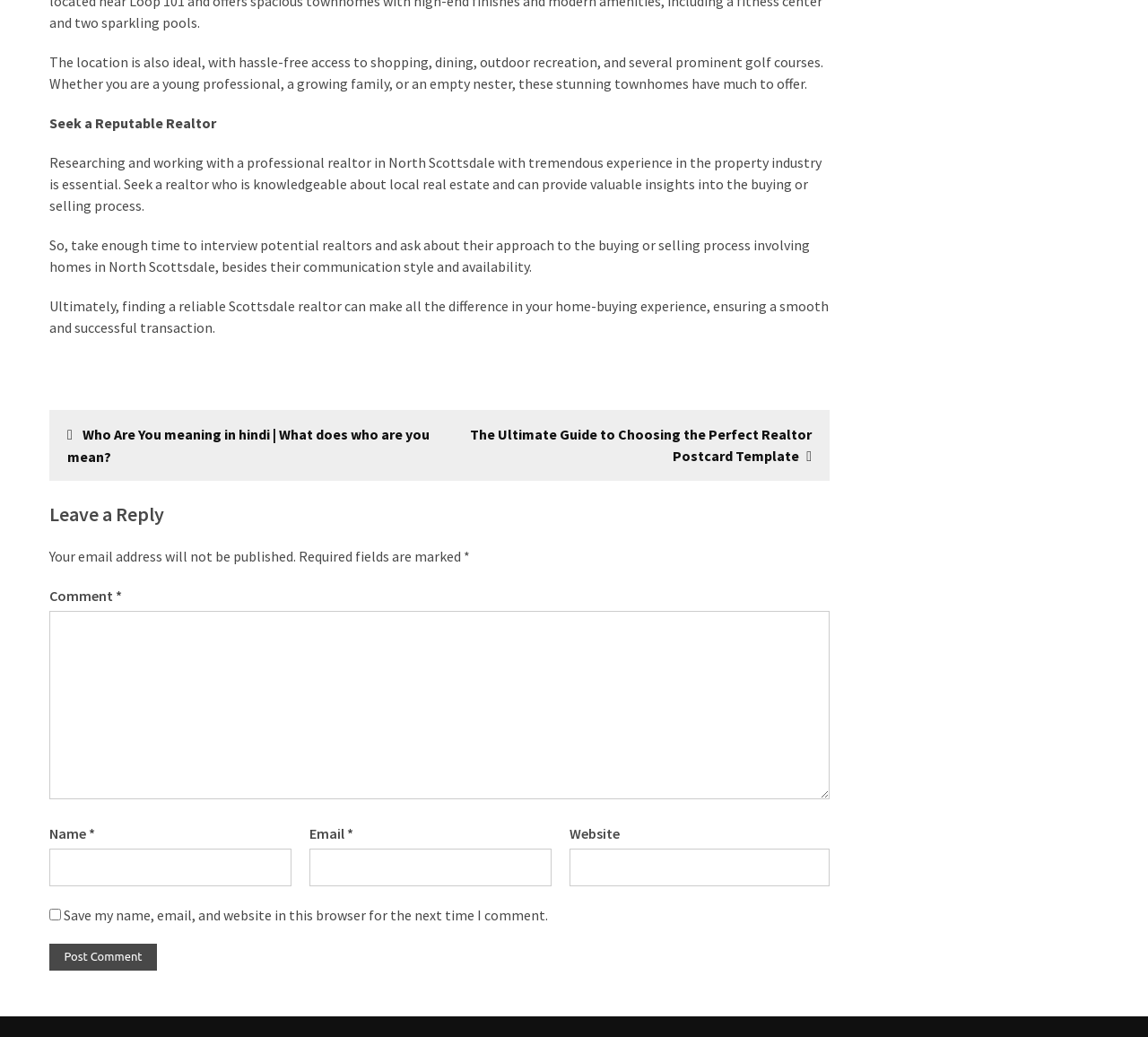Locate the coordinates of the bounding box for the clickable region that fulfills this instruction: "Click on 'Post Comment'".

[0.043, 0.91, 0.137, 0.936]